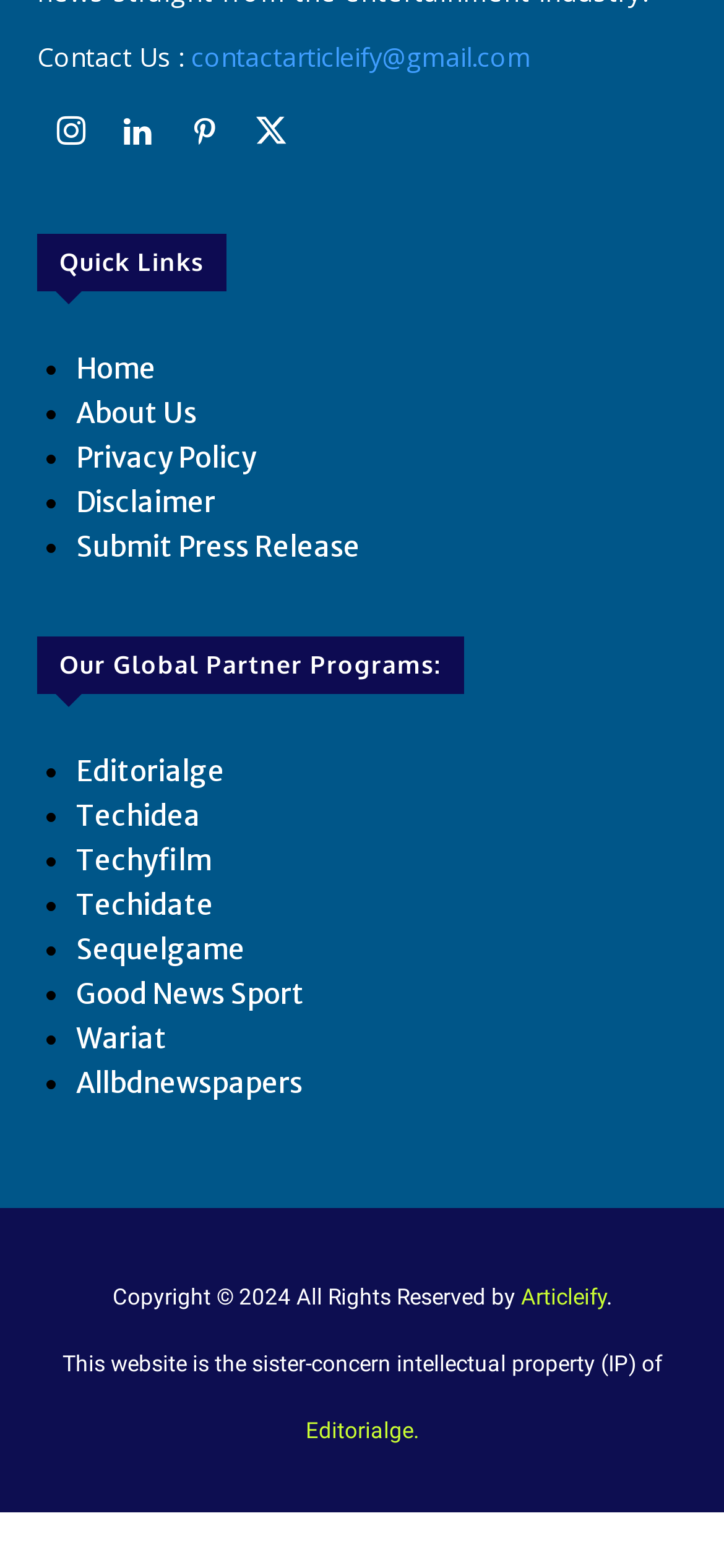Please locate the bounding box coordinates for the element that should be clicked to achieve the following instruction: "Check Treasurer". Ensure the coordinates are given as four float numbers between 0 and 1, i.e., [left, top, right, bottom].

None